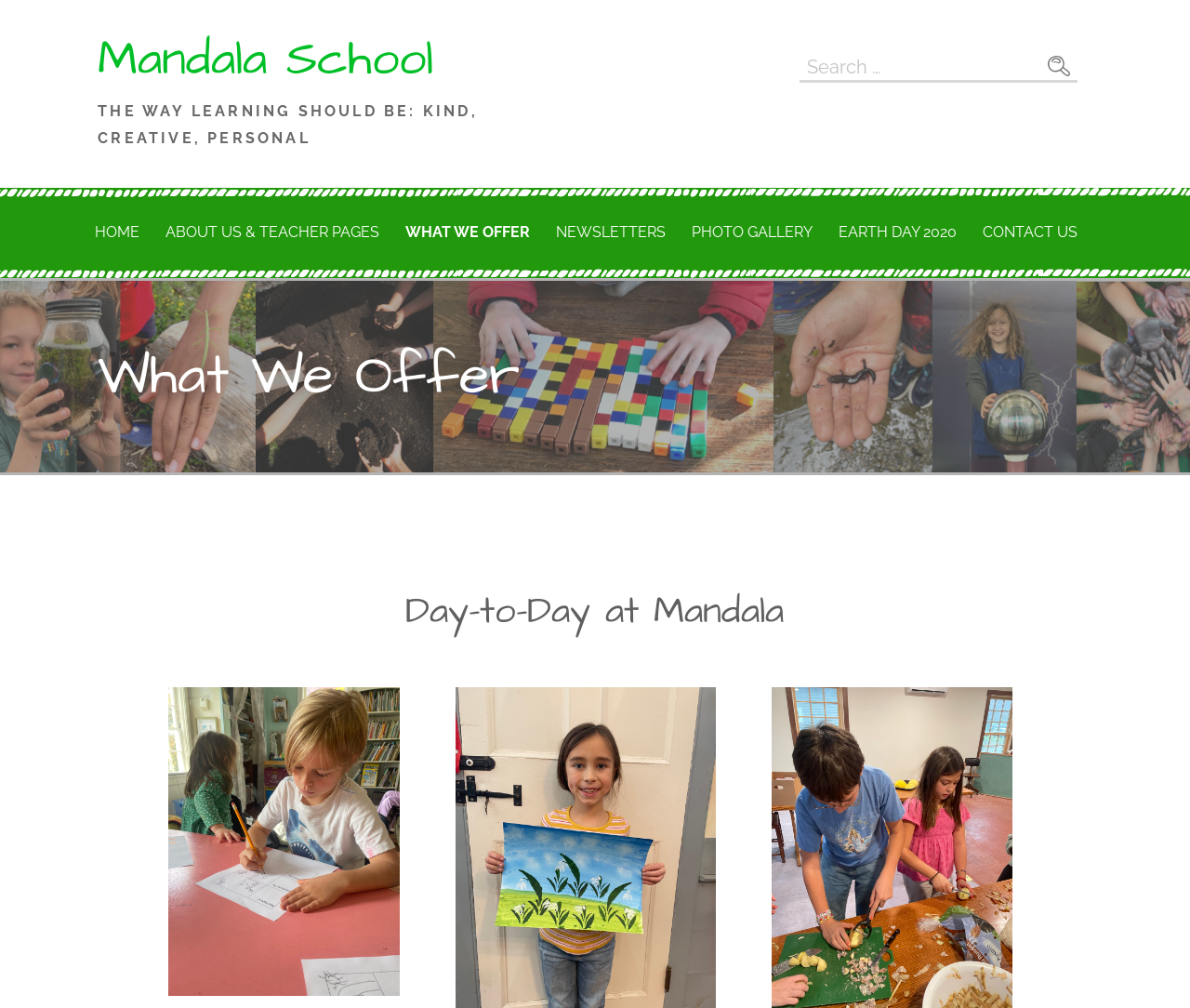Bounding box coordinates are specified in the format (top-left x, top-left y, bottom-right x, bottom-right y). All values are floating point numbers bounded between 0 and 1. Please provide the bounding box coordinate of the region this sentence describes: About Us & Teacher Pages

[0.13, 0.196, 0.328, 0.267]